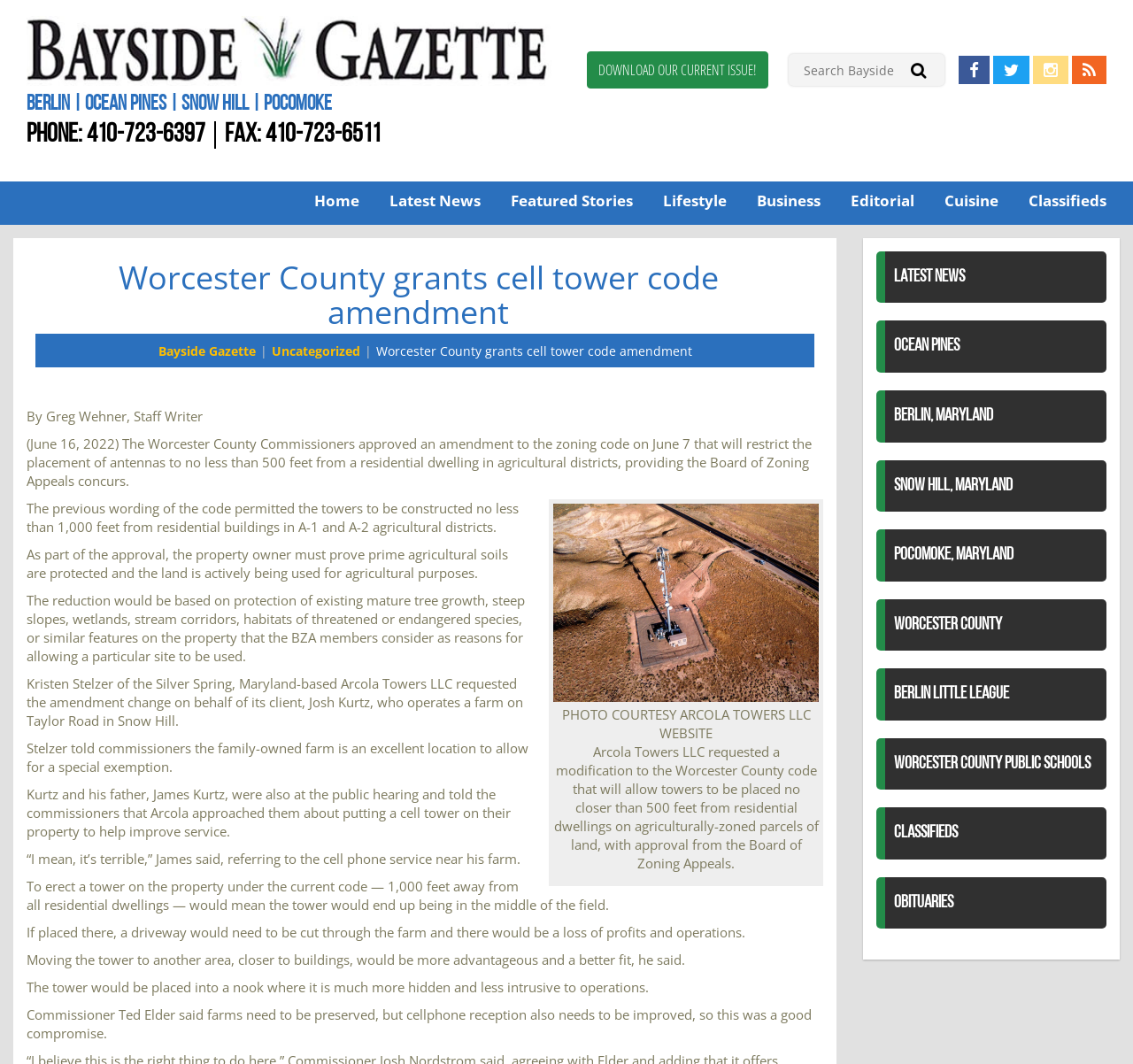Deliver a detailed narrative of the webpage's visual and textual elements.

This webpage is a news article from the Bayside Gazette, a local news source covering Worcester County, Maryland. At the top of the page, there is a header section with a logo, phone number, and fax number. Below this, there is a search bar and a series of social media links. 

The main content of the page is an article titled "Worcester County grants cell tower code amendment." The article is written by Greg Wehner, a staff writer, and is dated June 16, 2022. The article discusses a recent amendment to the Worcester County zoning code, which will restrict the placement of antennas to no less than 500 feet from residential dwellings in agricultural districts.

The article is divided into several paragraphs, with an image of a cell tower in the middle. The image is described as "PHOTO COURTESY ARCOLA TOWERS LLC WEBSITE." The paragraphs provide details about the amendment, including the previous wording of the code, the requirements for property owners, and the benefits of the change.

To the right of the article, there is a sidebar with links to other news articles and sections of the website, including "Latest News," "Featured Stories," "Lifestyle," "Business," and "Classifieds." There are also links to specific locations, such as Ocean Pines, Berlin, Snow Hill, and Pocomoke.

At the bottom of the page, there are additional links to other news articles and sections of the website, including "Berlin Little League" and "Worcester County Public Schools."